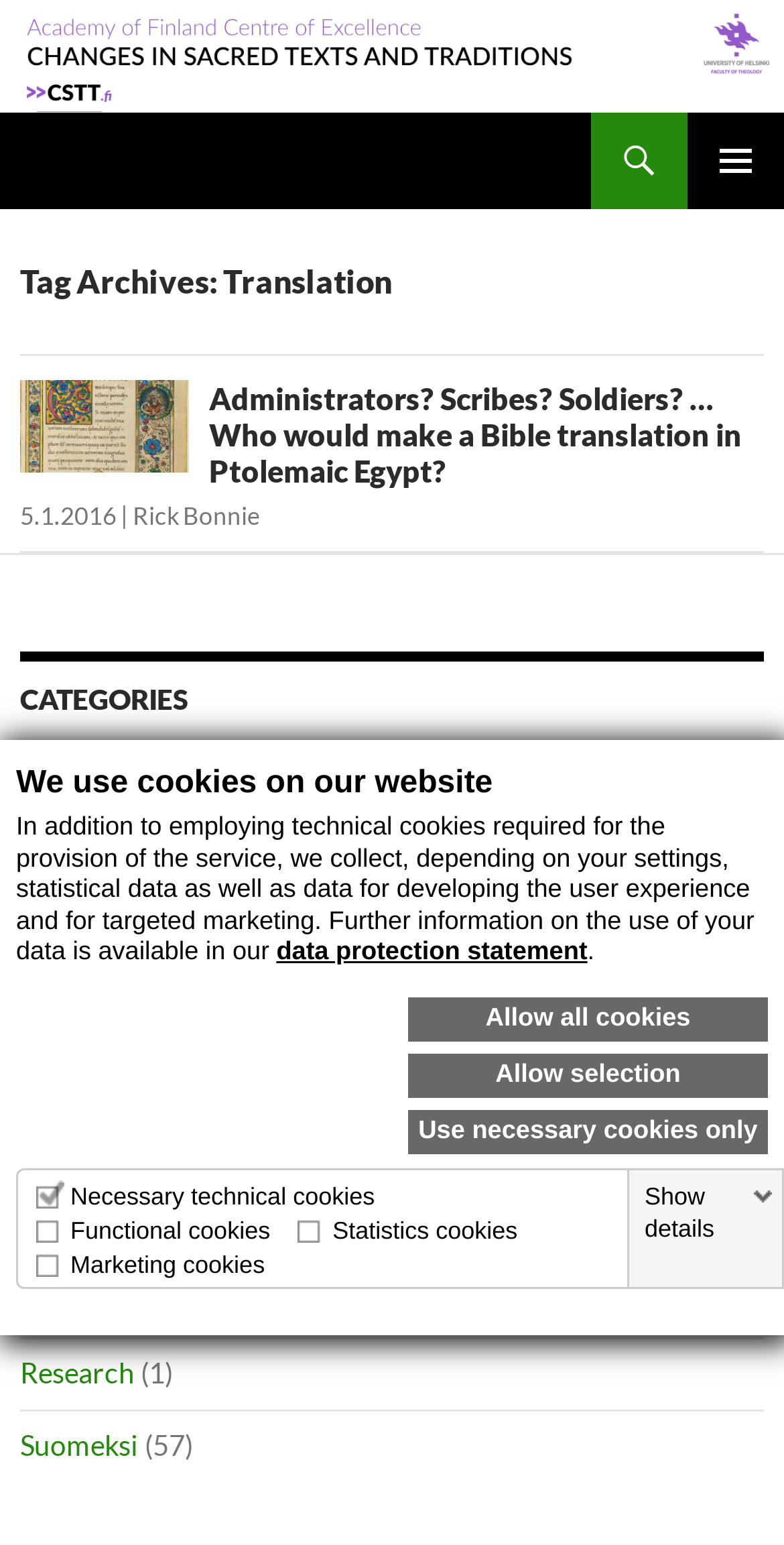Using the description: "Home Gemstones Knowledge", identify the bounding box of the corresponding UI element in the screenshot.

None